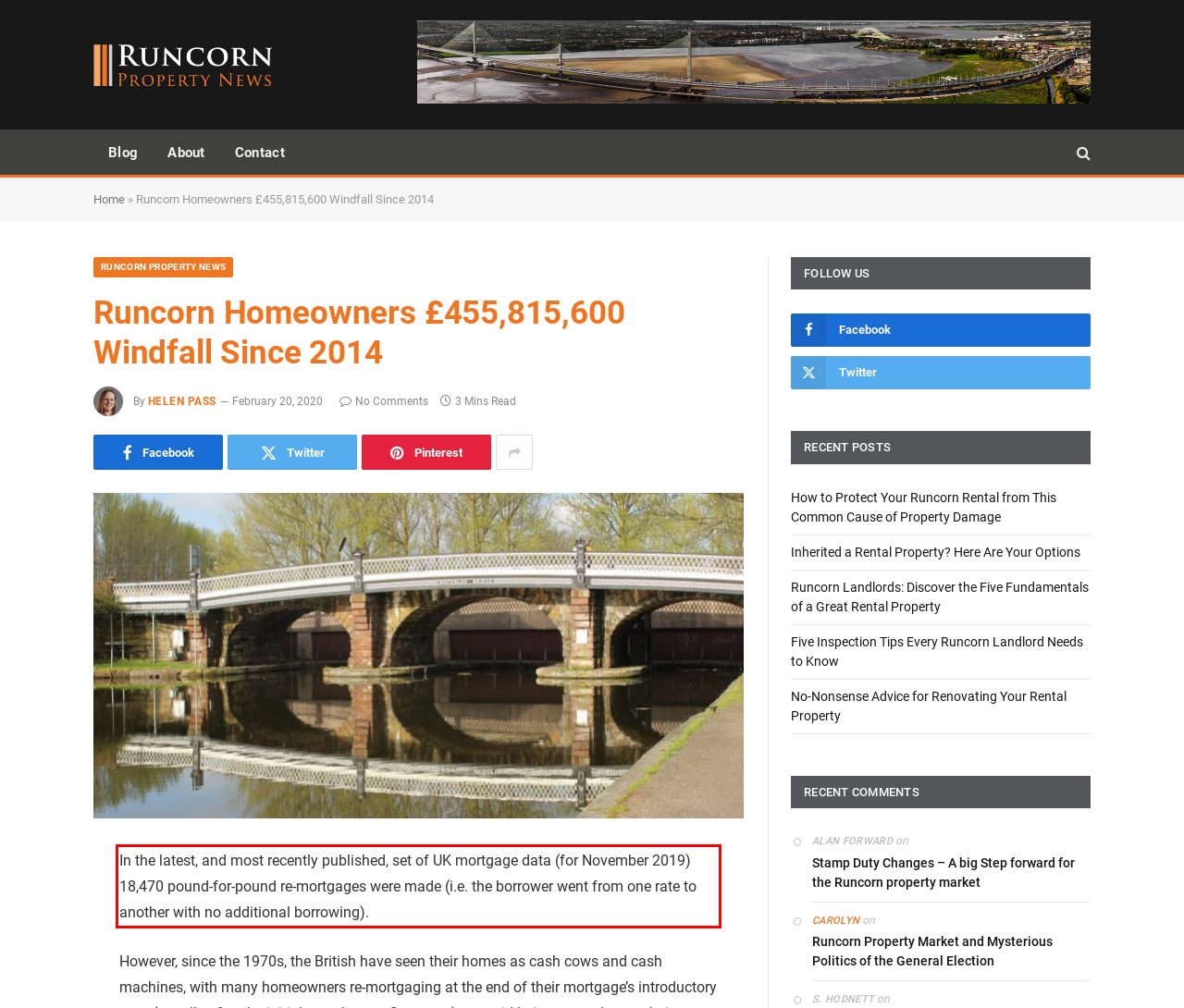Examine the webpage screenshot and use OCR to obtain the text inside the red bounding box.

In the latest, and most recently published, set of UK mortgage data (for November 2019) 18,470 pound-for-pound re-mortgages were made (i.e. the borrower went from one rate to another with no additional borrowing).